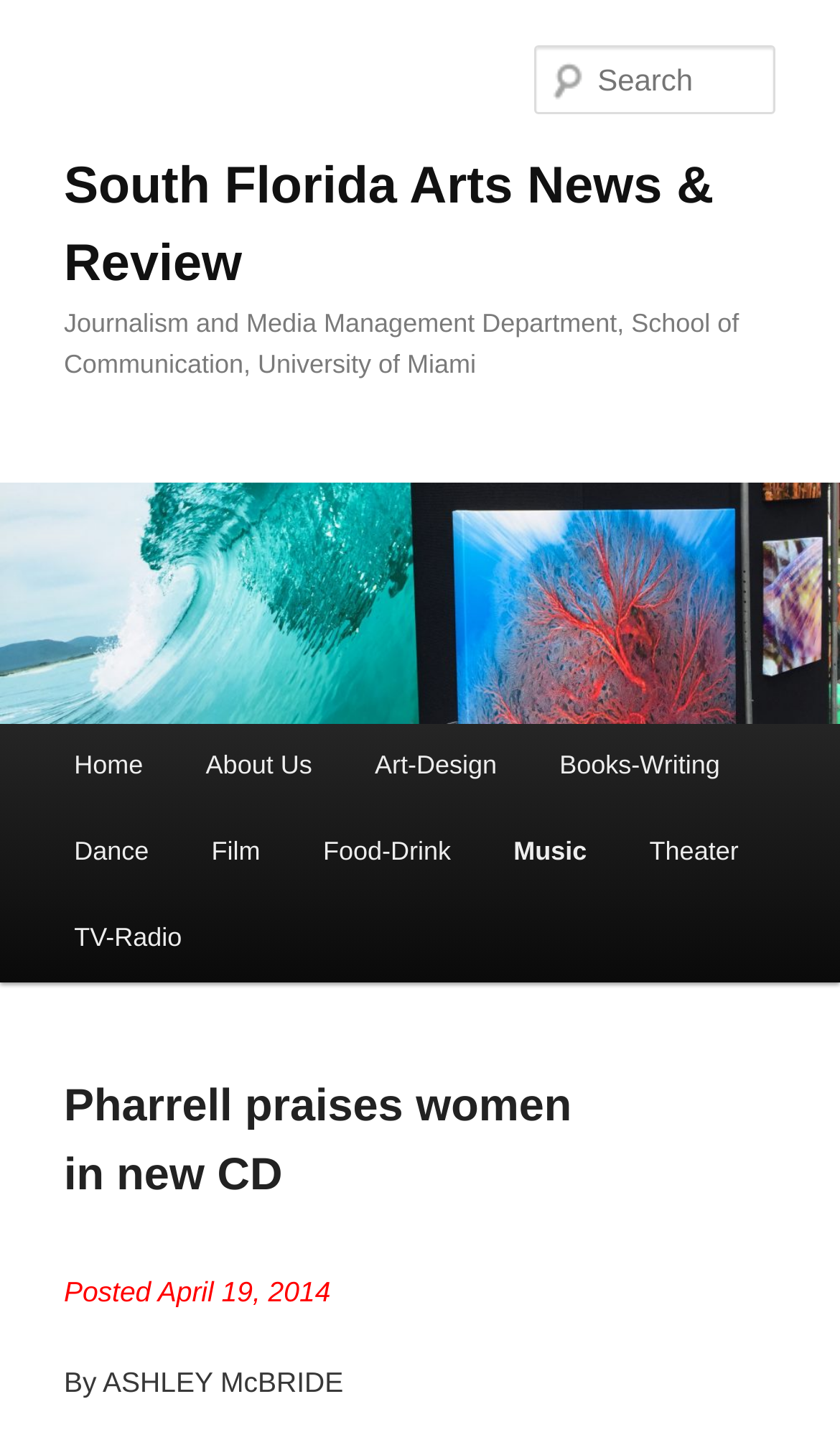Locate the bounding box coordinates of the element I should click to achieve the following instruction: "Read the article about Pharrell".

[0.076, 0.718, 0.924, 0.843]